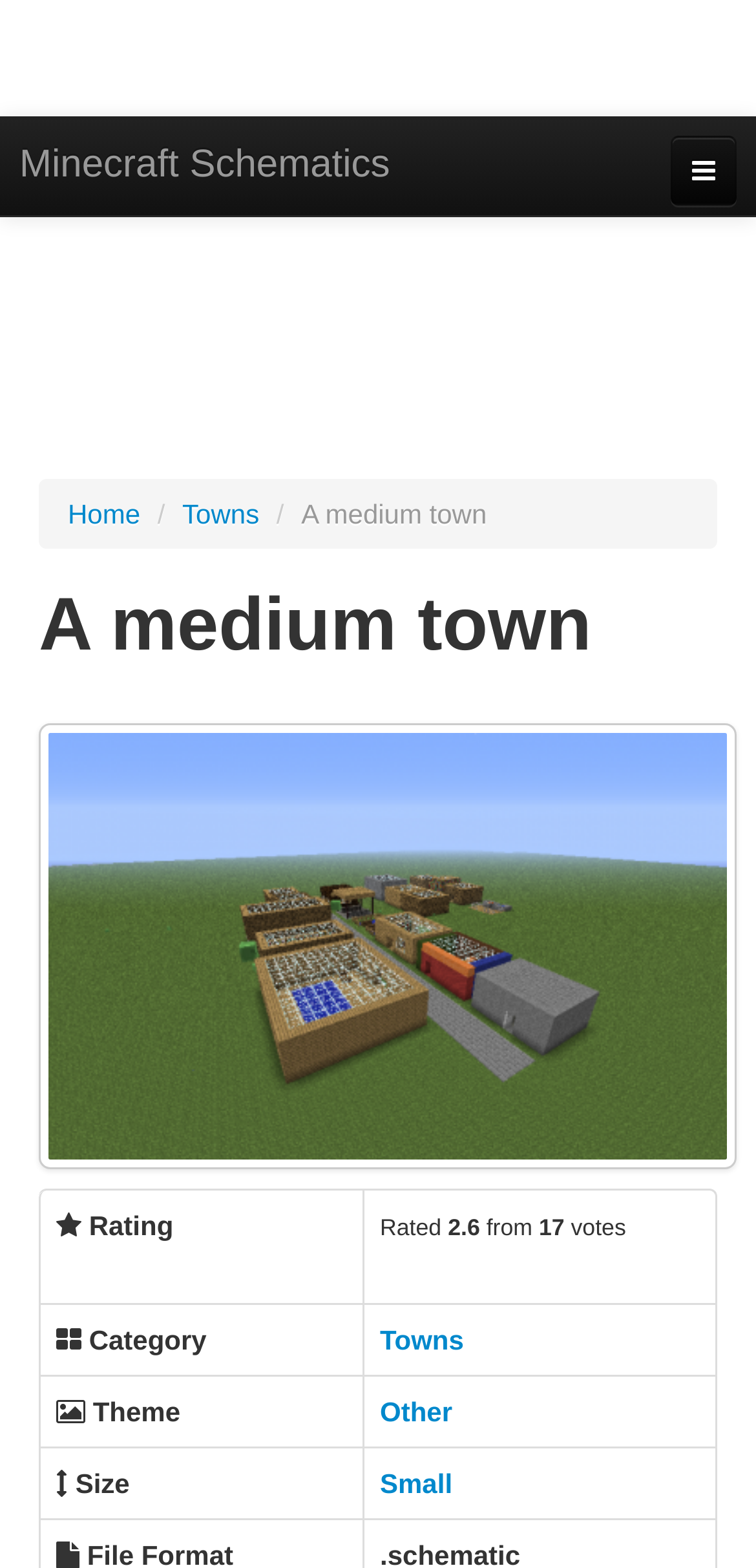What is the name of the Minecraft creation?
Provide a well-explained and detailed answer to the question.

I determined the answer by looking at the heading element 'A medium town' which is a prominent element on the webpage, indicating that it is the name of the Minecraft creation.